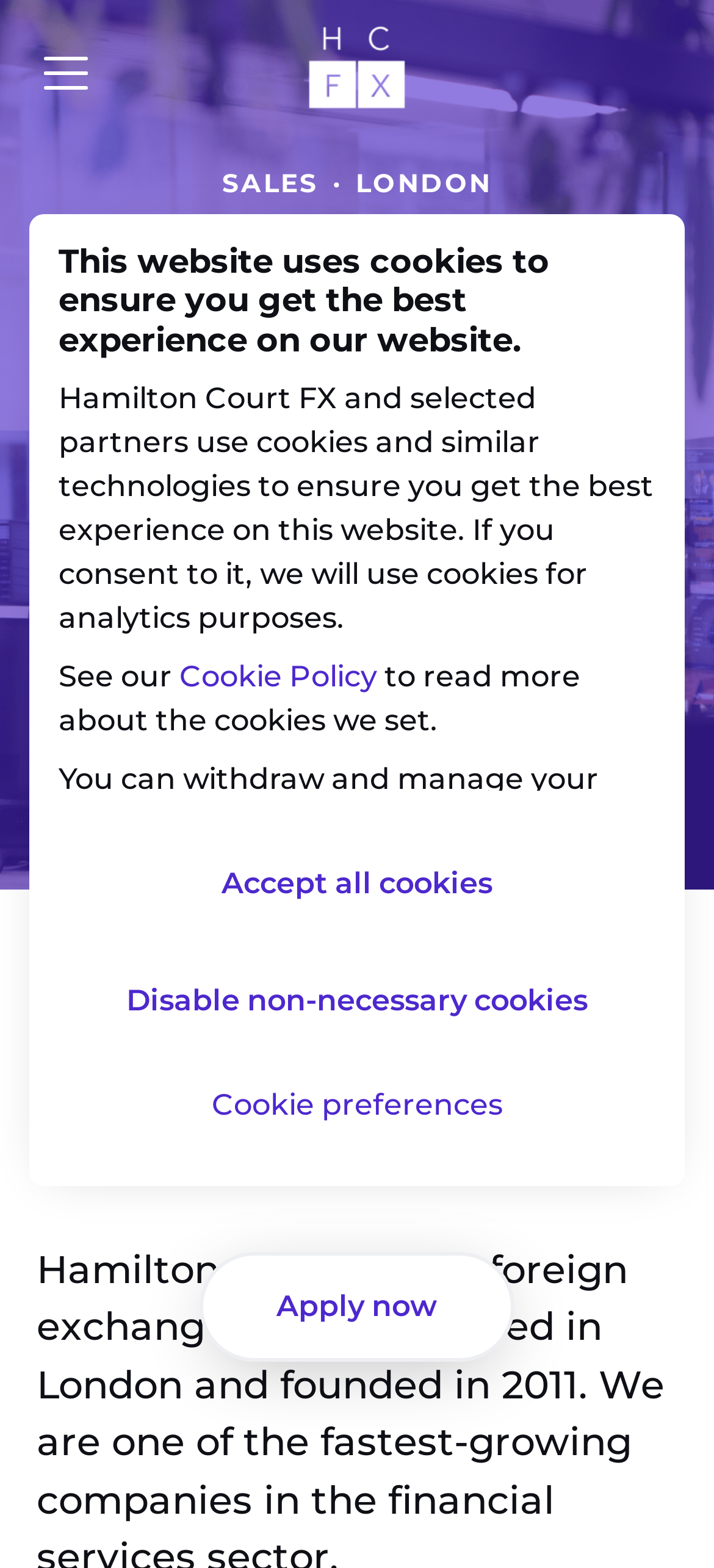Identify the bounding box coordinates for the region to click in order to carry out this instruction: "Contact Media via email". Provide the coordinates using four float numbers between 0 and 1, formatted as [left, top, right, bottom].

None